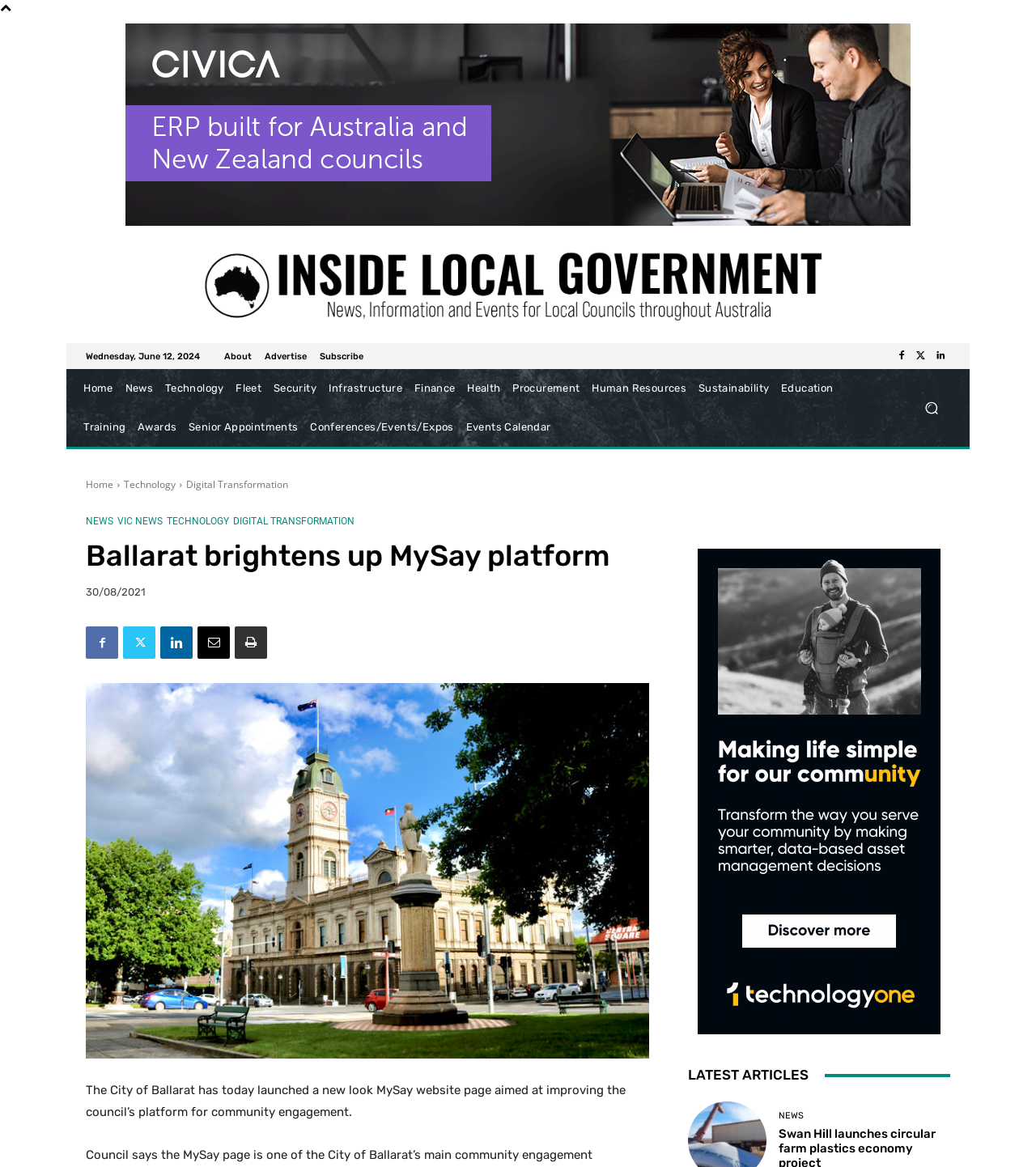Locate the bounding box coordinates of the area where you should click to accomplish the instruction: "Click the 'Subscribe' link".

[0.309, 0.301, 0.351, 0.309]